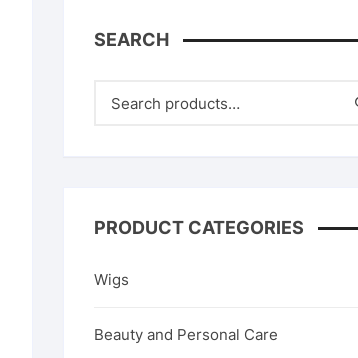Describe all the visual components present in the image.

The image features a user interface section from a website dedicated to beauty and personal care products. Prominently displayed is a search box labeled "Search products…" where users can enter keywords to find specific items. Below the search box, a section titled "PRODUCT CATEGORIES" lists various categories, including "Wigs" and "Beauty and Personal Care," allowing visitors to easily navigate to different product types. This layout enhances user experience by providing clear pathways for shoppers to explore the website's offerings.